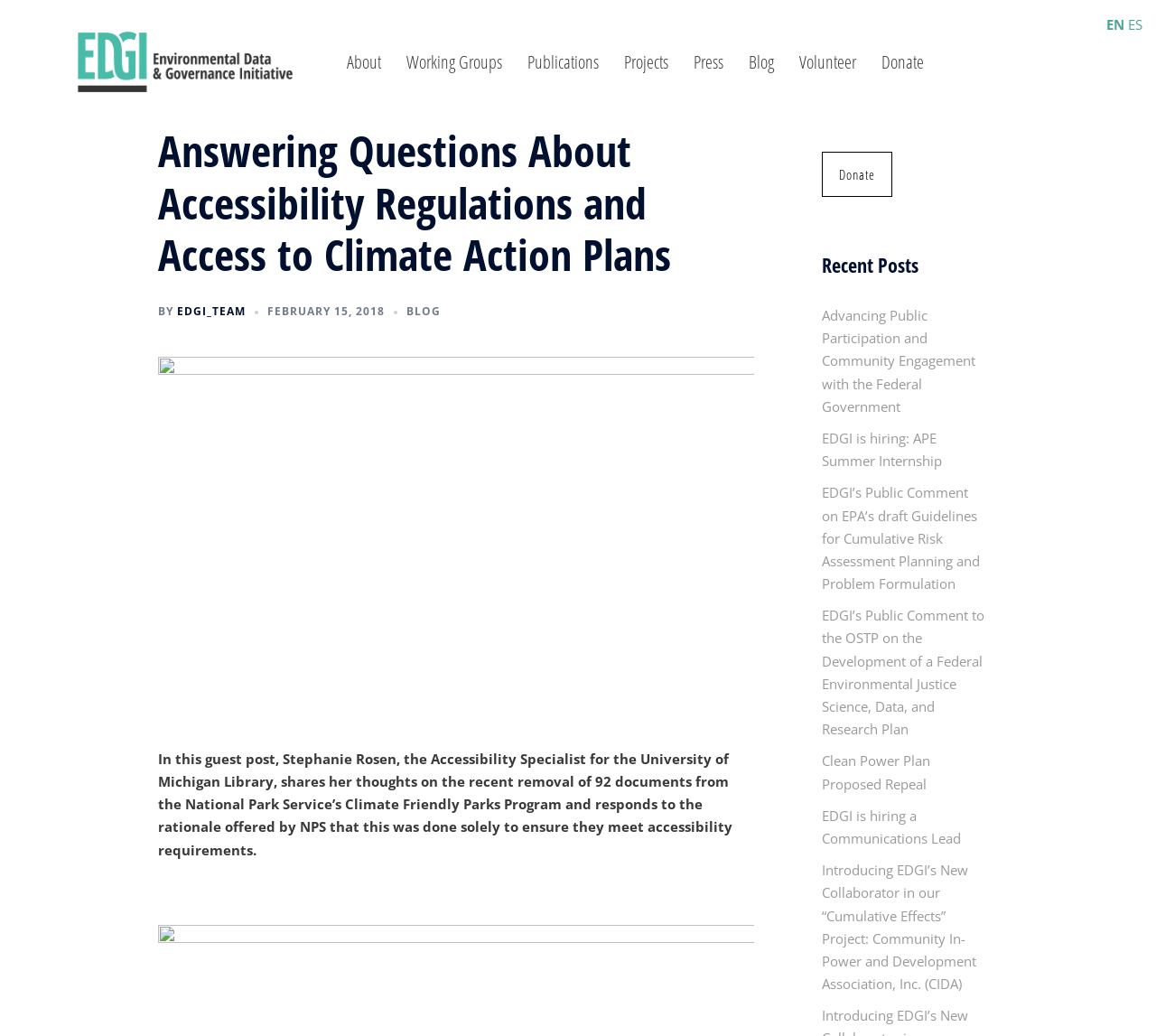From the webpage screenshot, identify the region described by Working Groups. Provide the bounding box coordinates as (top-left x, top-left y, bottom-right x, bottom-right y), with each value being a floating point number between 0 and 1.

[0.352, 0.046, 0.434, 0.075]